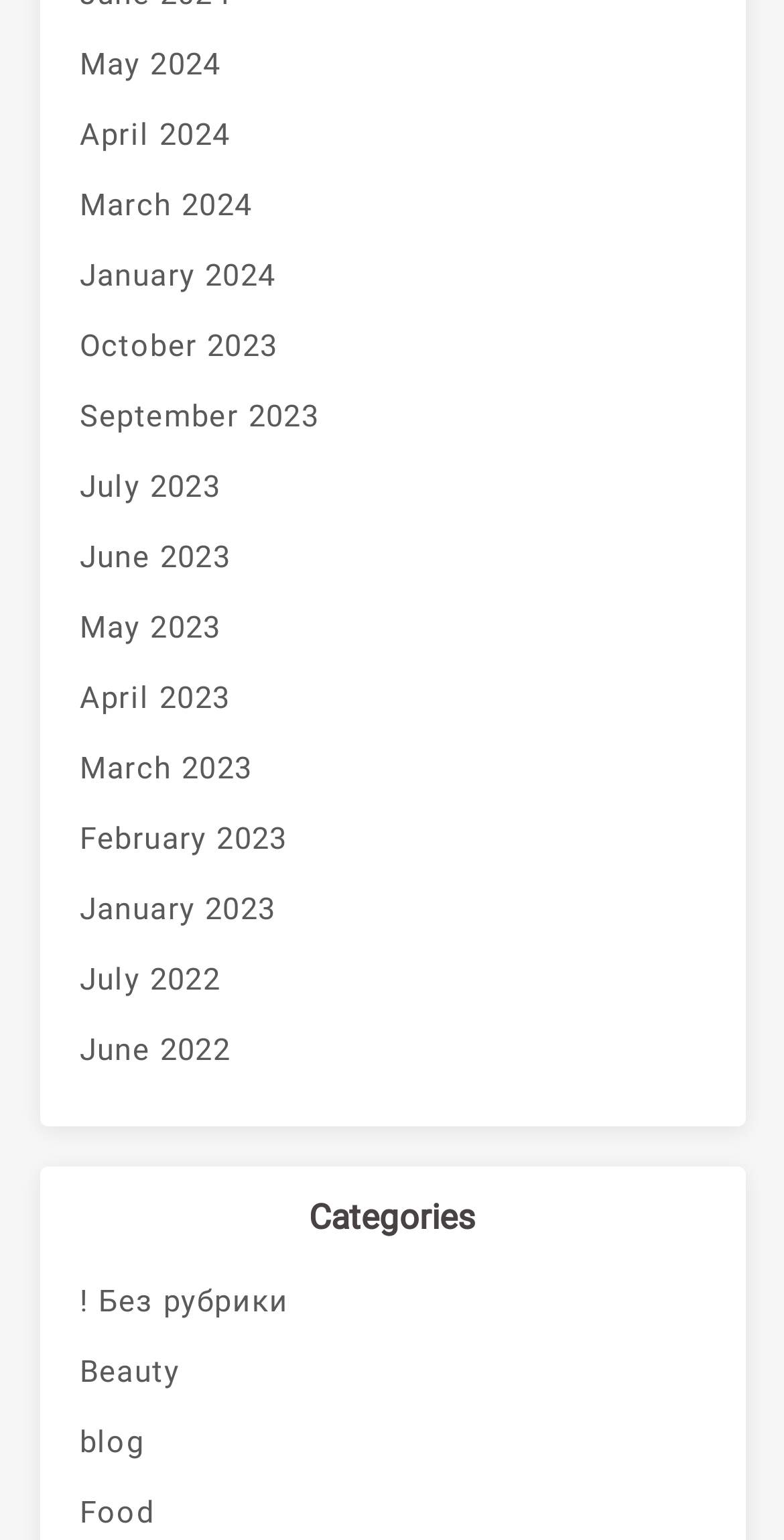Please identify the bounding box coordinates of the element that needs to be clicked to execute the following command: "Explore July 2022 archives". Provide the bounding box using four float numbers between 0 and 1, formatted as [left, top, right, bottom].

[0.101, 0.613, 0.899, 0.659]